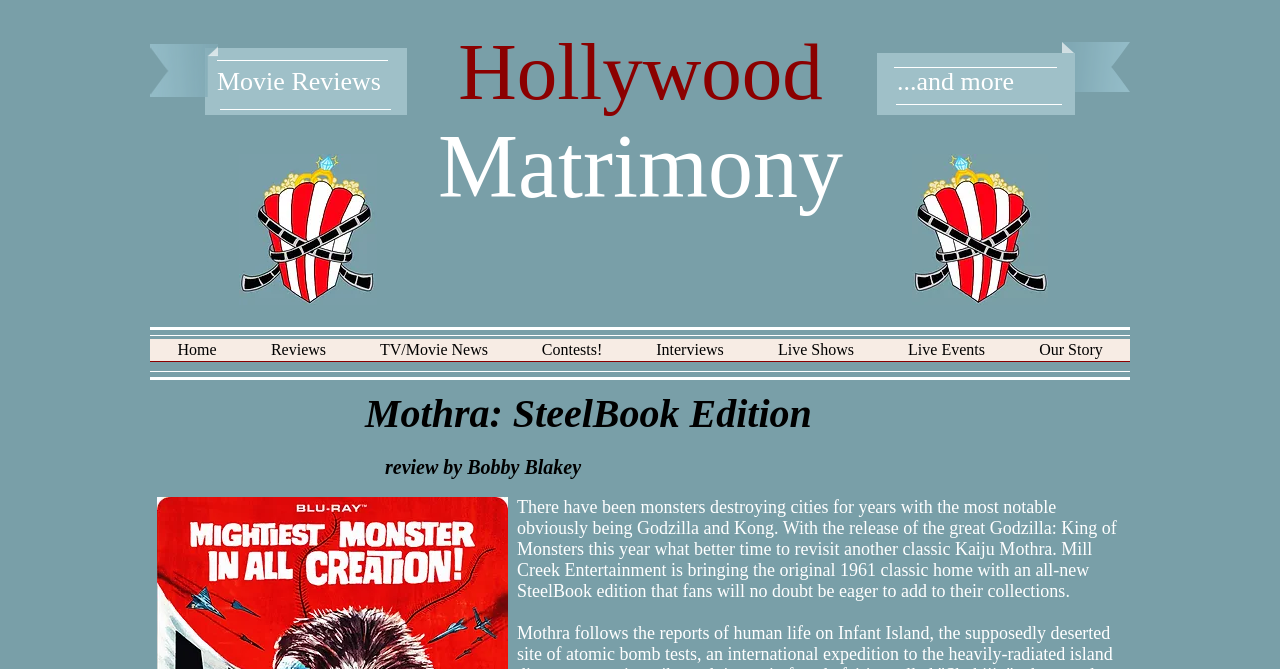Please identify the bounding box coordinates of the element I should click to complete this instruction: 'Visit the TV/Movie News page'. The coordinates should be given as four float numbers between 0 and 1, like this: [left, top, right, bottom].

[0.276, 0.507, 0.402, 0.559]